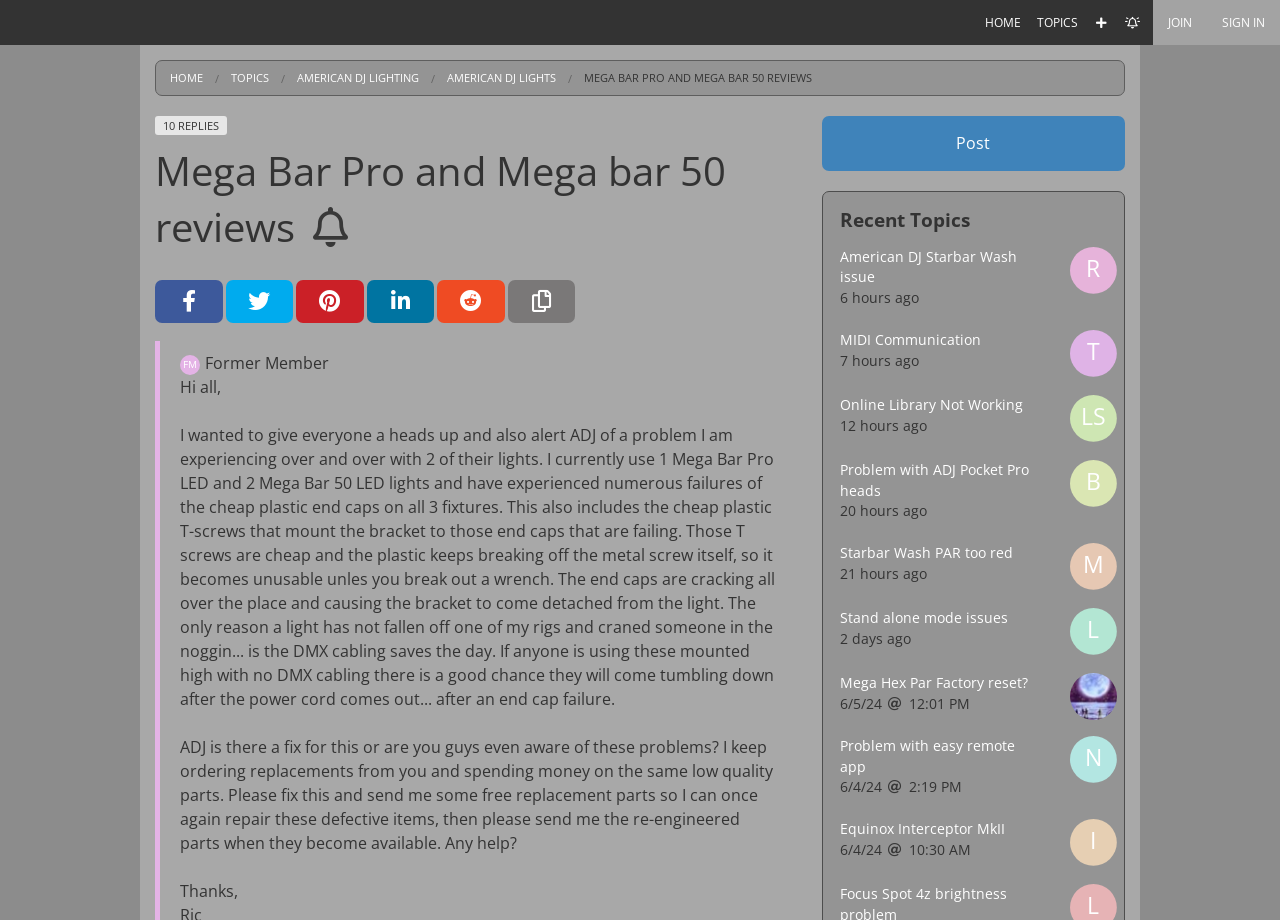How many lights is the author currently using?
Please answer the question as detailed as possible based on the image.

I determined the number of lights the author is currently using by reading the text of the webpage. The author mentions 'I currently use 1 Mega Bar Pro LED and 2 Mega Bar 50 LED lights', which indicates that they are using a total of 3 lights.